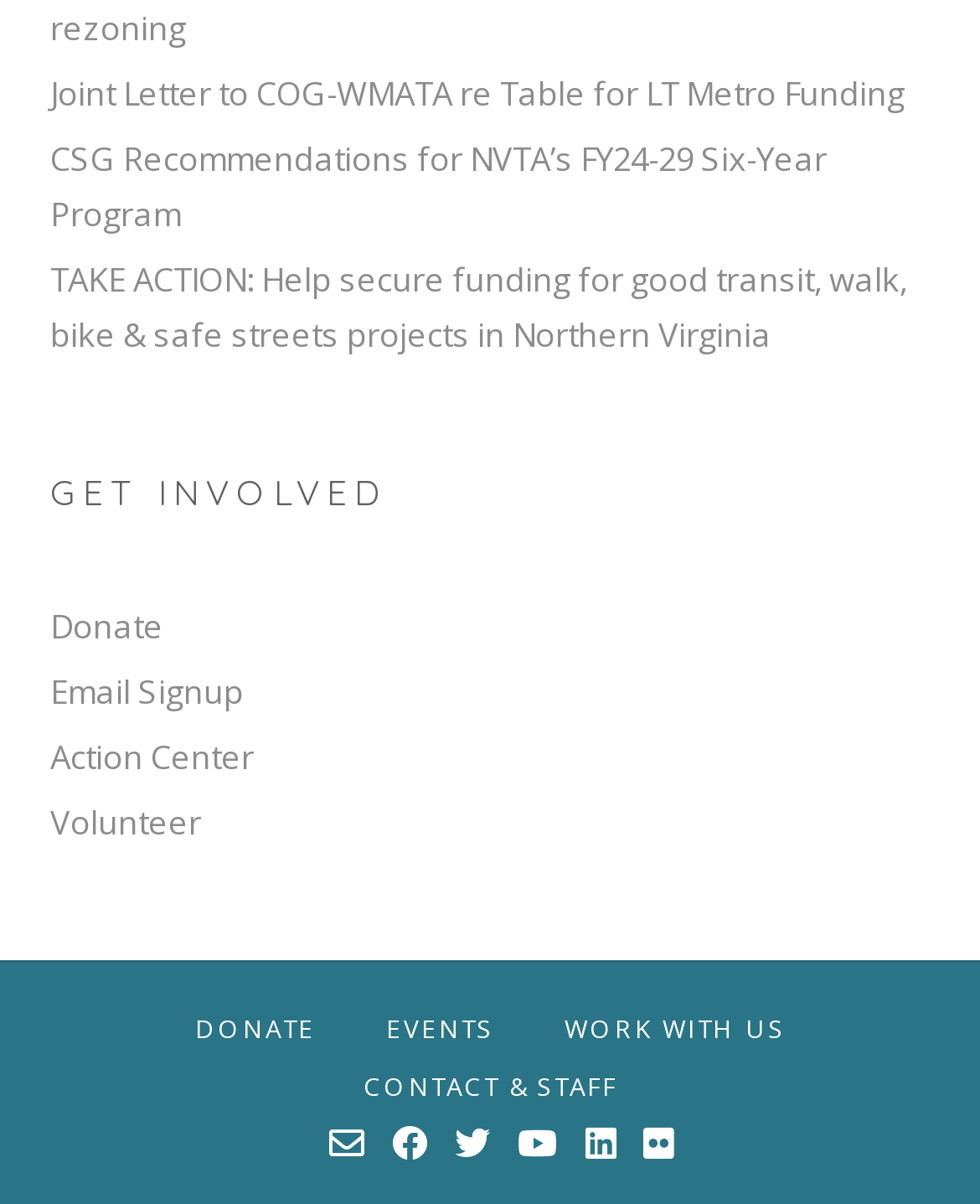Give a one-word or one-phrase response to the question:
How many main sections are there in the webpage?

4